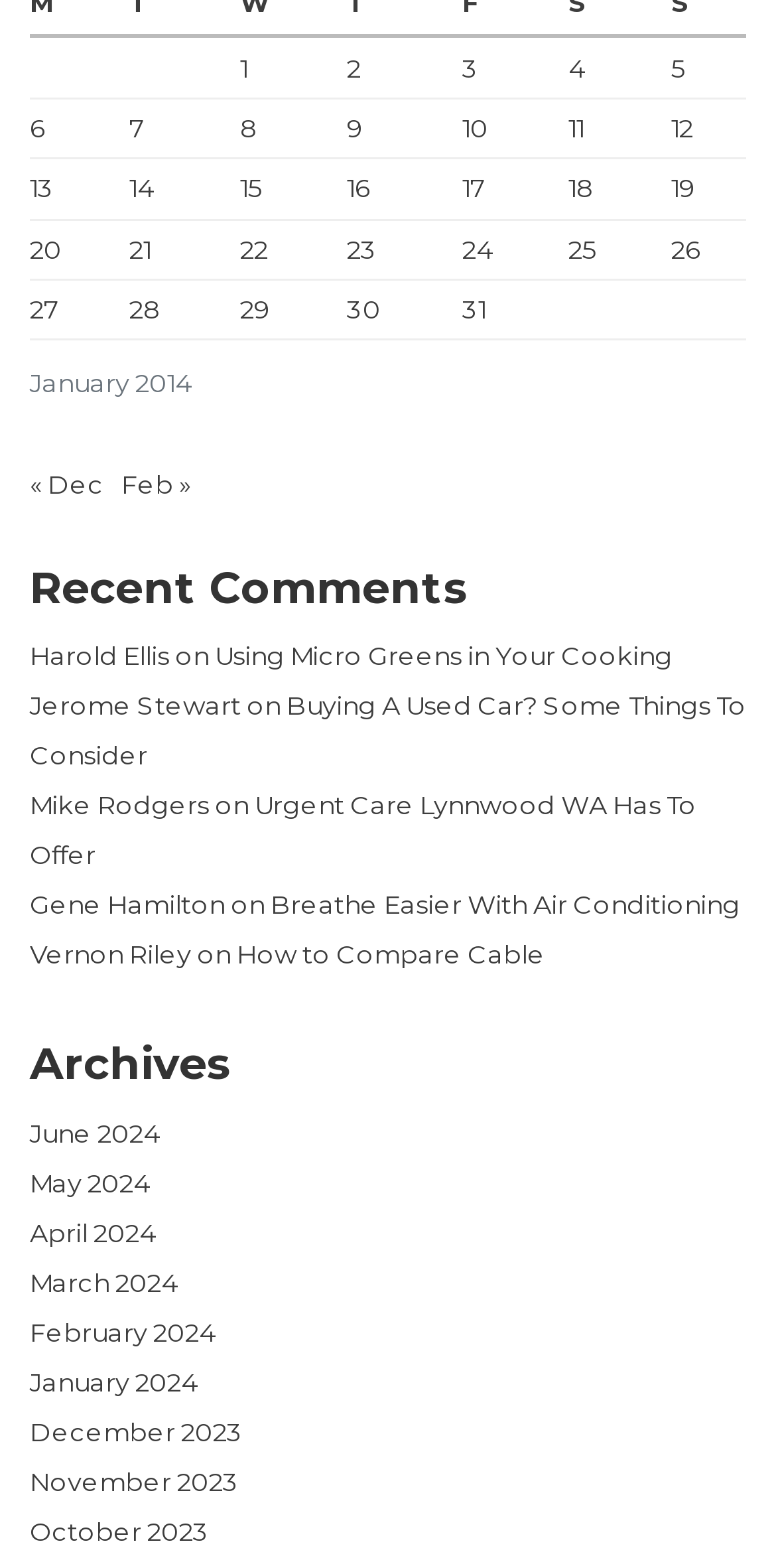Given the description of a UI element: "How to Compare Cable", identify the bounding box coordinates of the matching element in the webpage screenshot.

[0.305, 0.6, 0.703, 0.619]